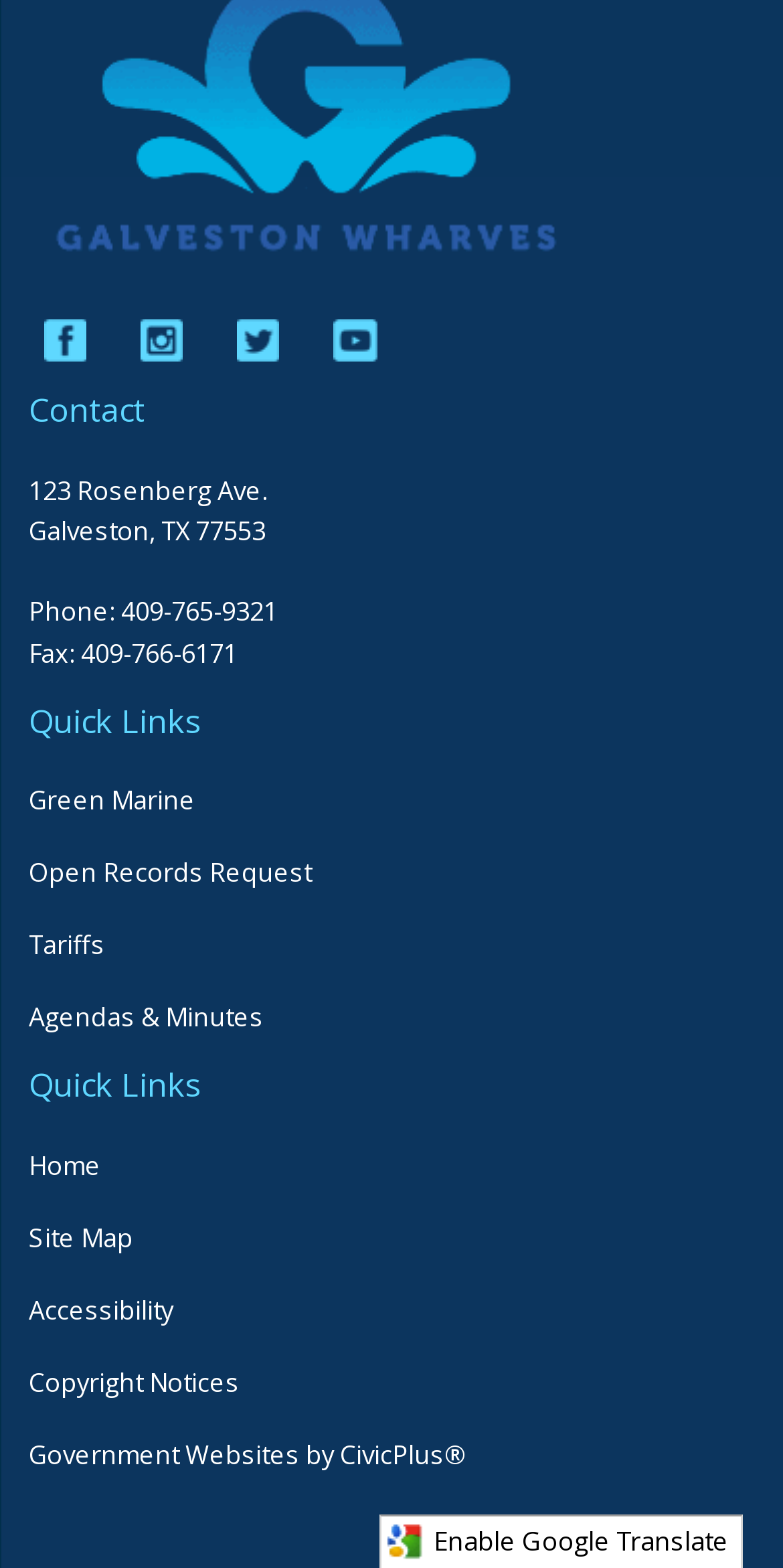Could you find the bounding box coordinates of the clickable area to complete this instruction: "click facebook link"?

[0.037, 0.203, 0.131, 0.231]